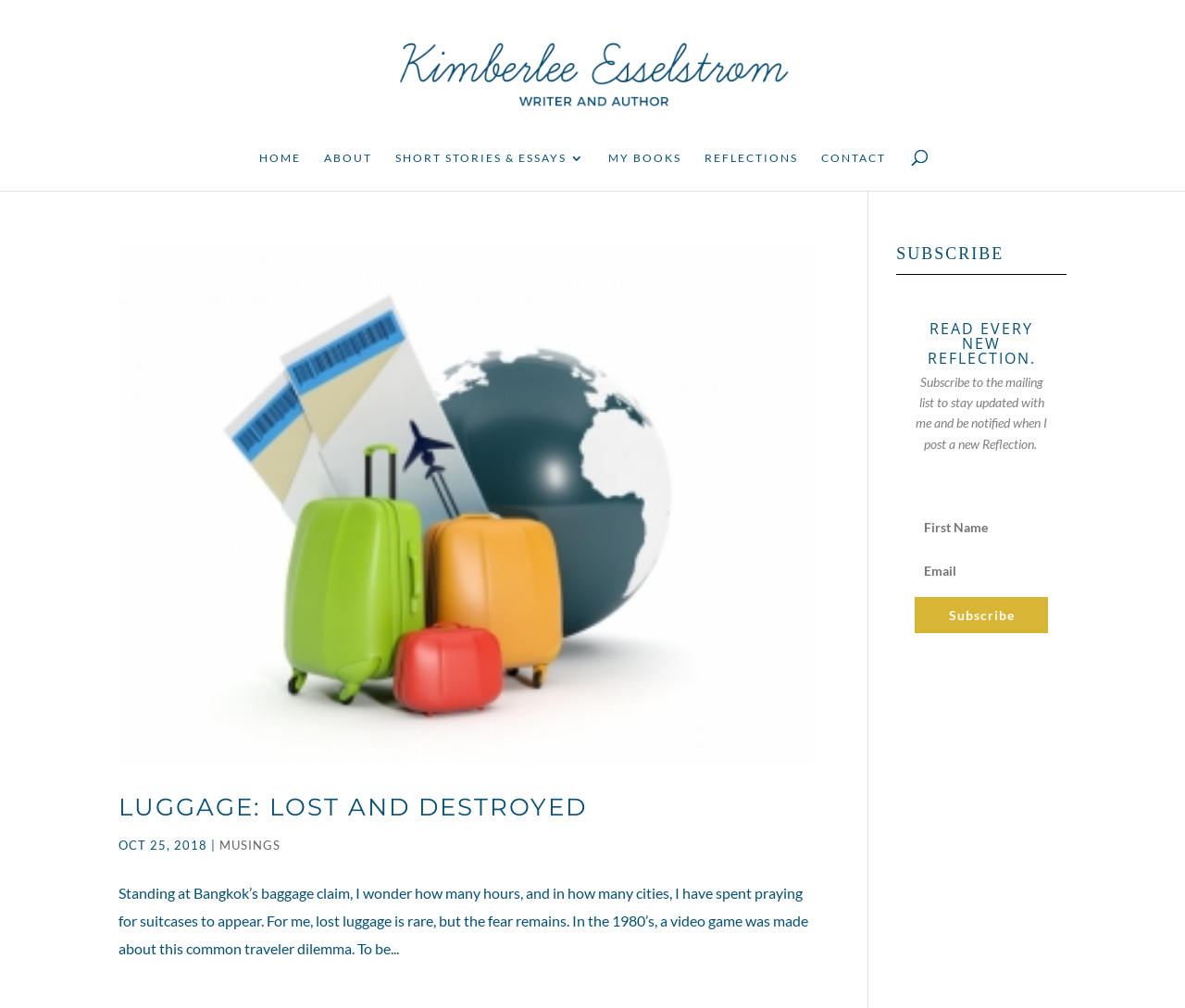What is the date of the article?
From the screenshot, supply a one-word or short-phrase answer.

OCT 25, 2018